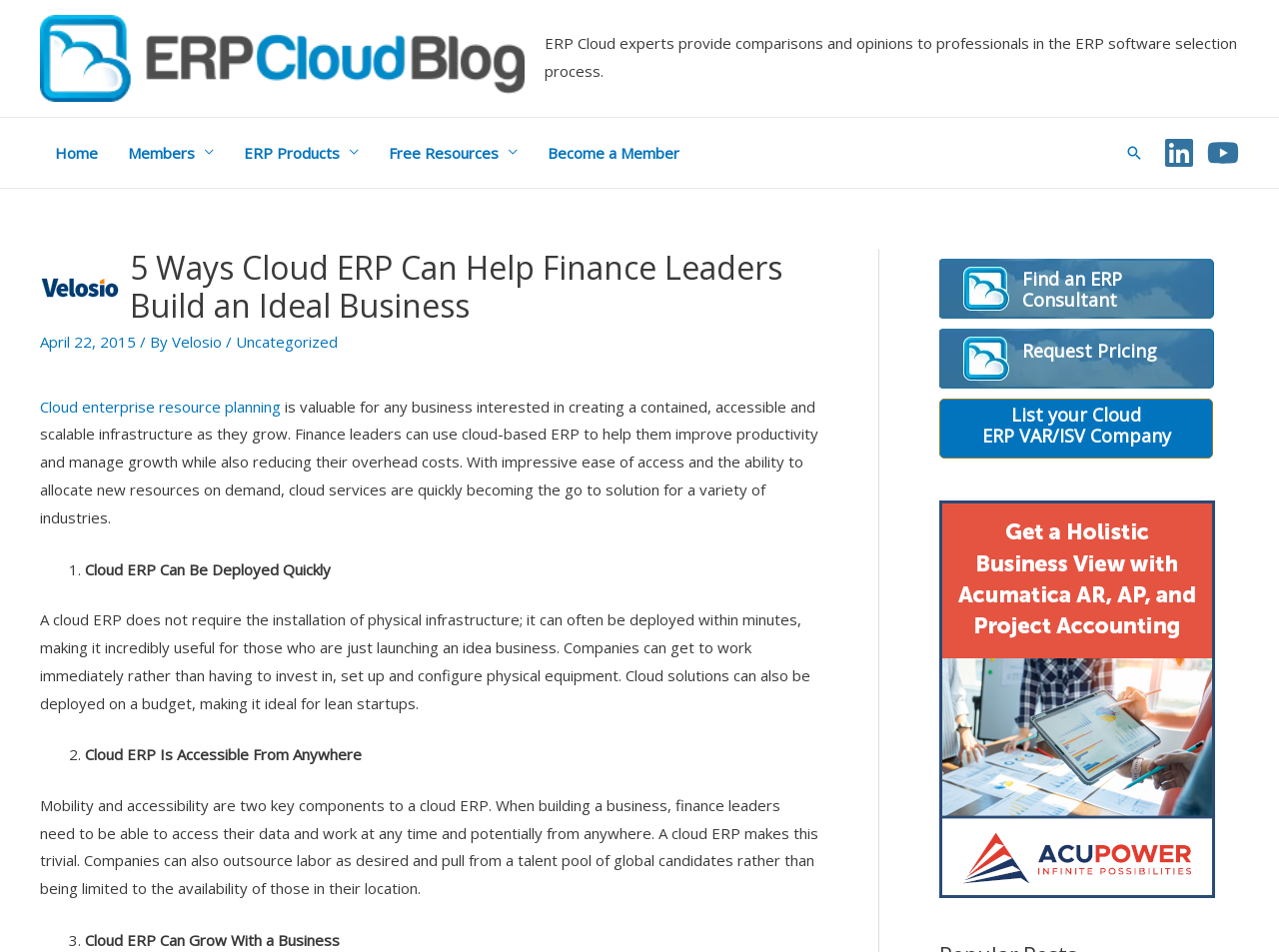Offer a detailed account of what is visible on the webpage.

The webpage is about finance leaders building their business with Cloud ERP and cloud financials. At the top left, there is a link to "ERP Cloud Blog" accompanied by an image. Next to it, there is a navigation menu with links to "Home", "Members", "ERP Products", "Free Resources", and "Become a Member". 

Below the navigation menu, there is a static text describing ERP Cloud experts providing comparisons and opinions to professionals in the ERP software selection process. 

On the top right, there are social media links to LinkedIn and YouTube, each accompanied by an image. 

The main content of the webpage is an article titled "5 Ways Cloud ERP Can Help Finance Leaders Build an Ideal Business". The article is dated April 22, 2015, and is written by Velosio. The article describes the benefits of cloud ERP, including its ability to help finance leaders improve productivity and manage growth while reducing overhead costs. 

The article is divided into sections, each with a numbered list marker. The sections describe how cloud ERP can be deployed quickly, is accessible from anywhere, and can grow with a business. 

On the right side of the webpage, there are complementary sections with links to "Find an ERP Consultant", "Request Pricing", and "List your Cloud ERP VAR/ISV Company". There is also a link to "ACUPOWER" with an accompanying image.